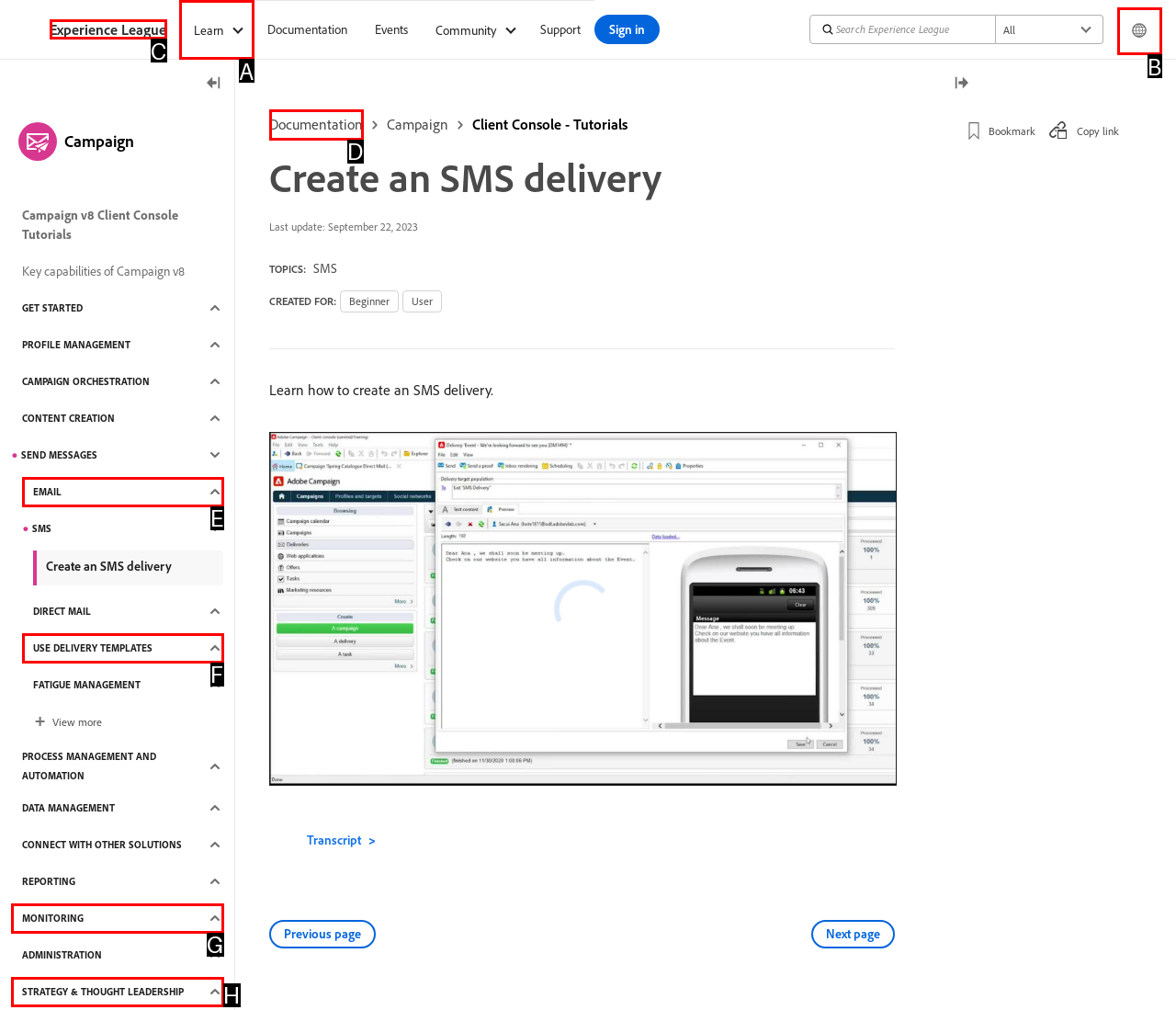What option should I click on to execute the task: Click the 'Learn' button? Give the letter from the available choices.

A